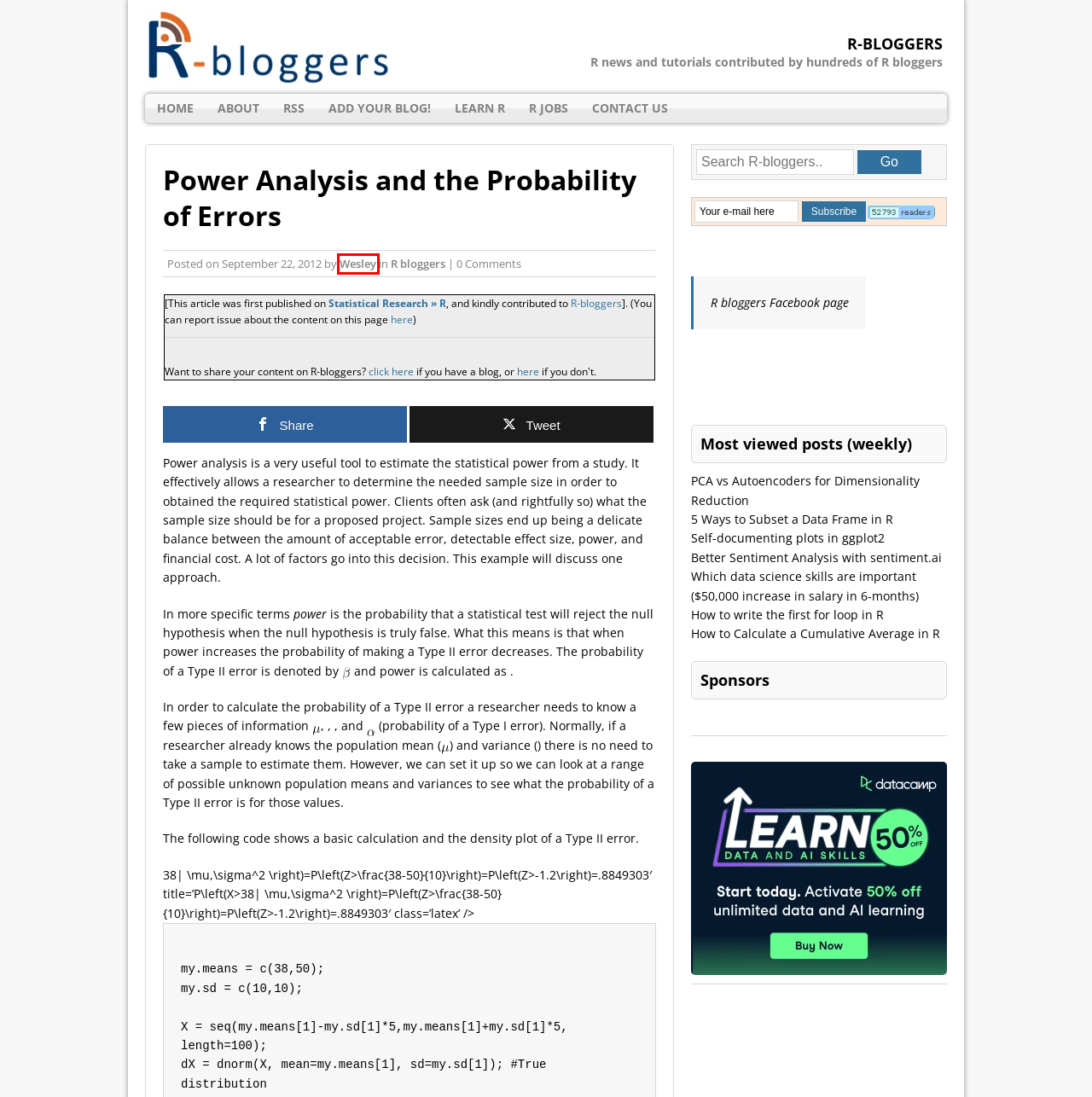View the screenshot of the webpage containing a red bounding box around a UI element. Select the most fitting webpage description for the new page shown after the element in the red bounding box is clicked. Here are the candidates:
A. Better Sentiment Analysis with sentiment.ai | R-bloggers
B. R-posts.com – Guest R posts to go on R-bloggers.com
C. DataCamp Discount | Save 50%
D. Wesley | R-bloggers
E. Tutorials for learning R | R-bloggers
F. How to Calculate a Cumulative Average in R | R-bloggers
G. Self-documenting plots in ggplot2 | R-bloggers
H. R bloggers | R-bloggers

D